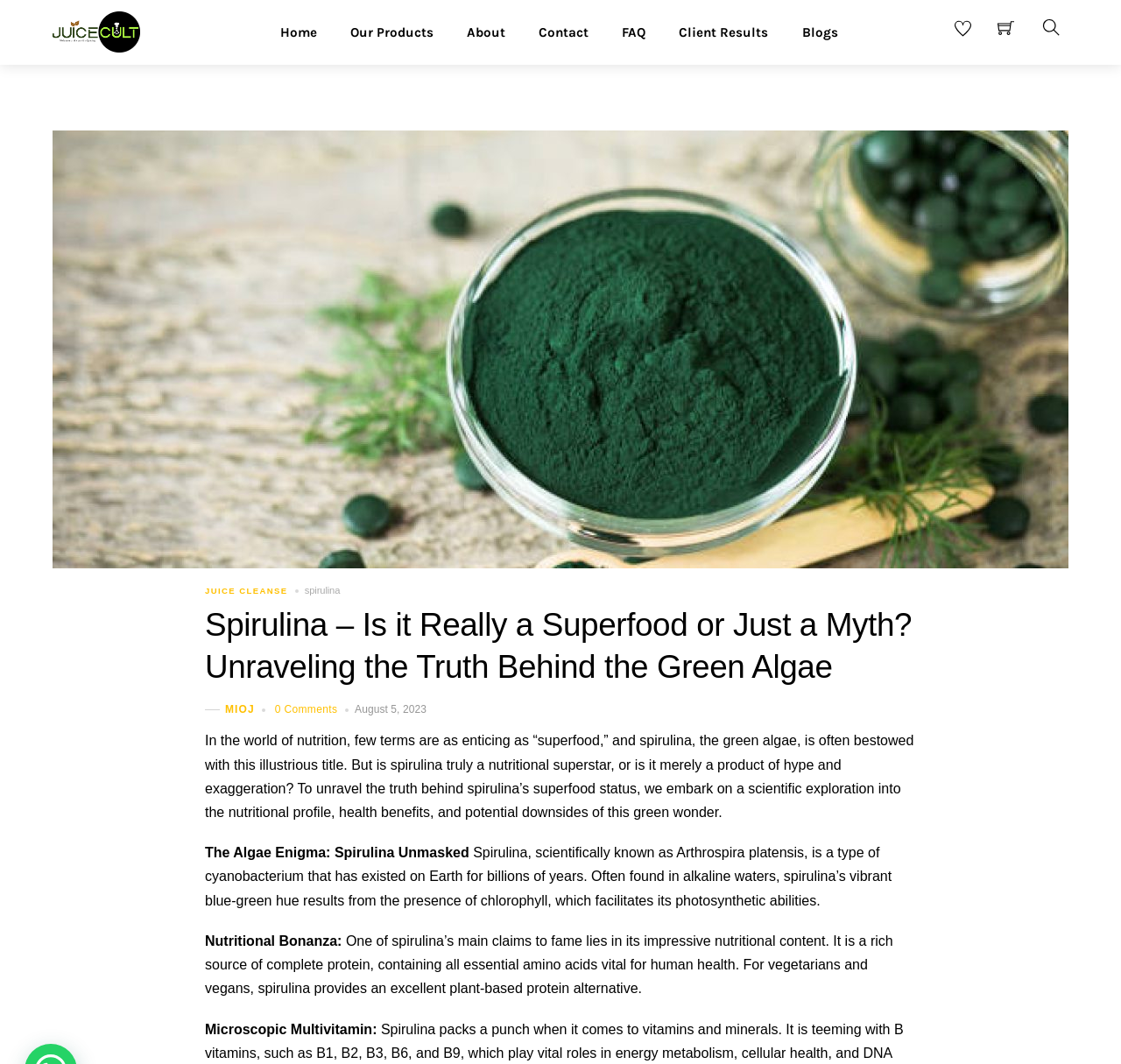What is the topic of the article?
Please craft a detailed and exhaustive response to the question.

I determined the answer by reading the heading of the article, which is 'Spirulina – Is it Really a Superfood or Just a Myth? Unraveling the Truth Behind the Green Algae'. This suggests that the topic of the article is spirulina.